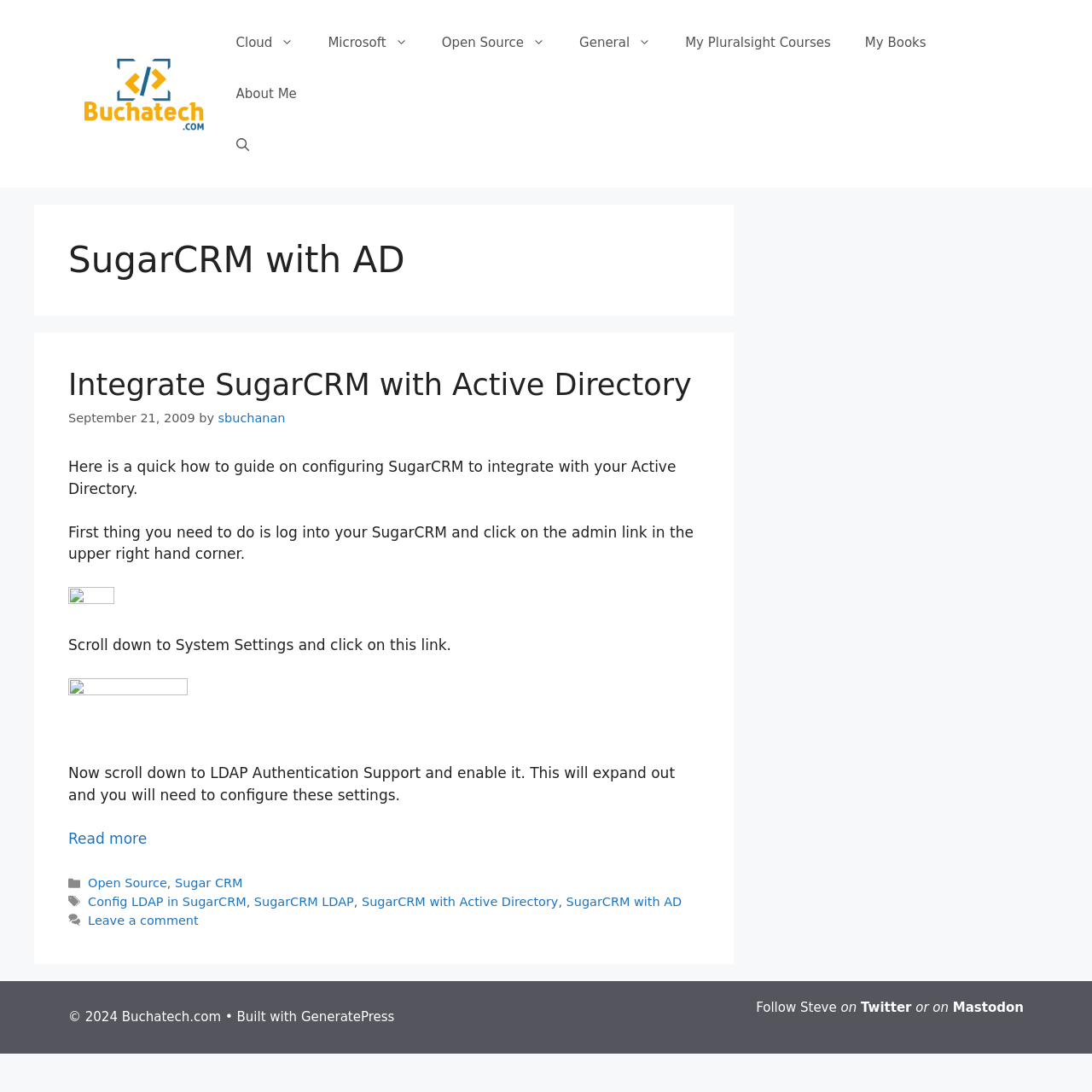What is the website about?
Could you answer the question in a detailed manner, providing as much information as possible?

Based on the webpage content, it appears to be a tutorial or guide on how to integrate SugarCRM with Active Directory, providing step-by-step instructions and images to facilitate the process.